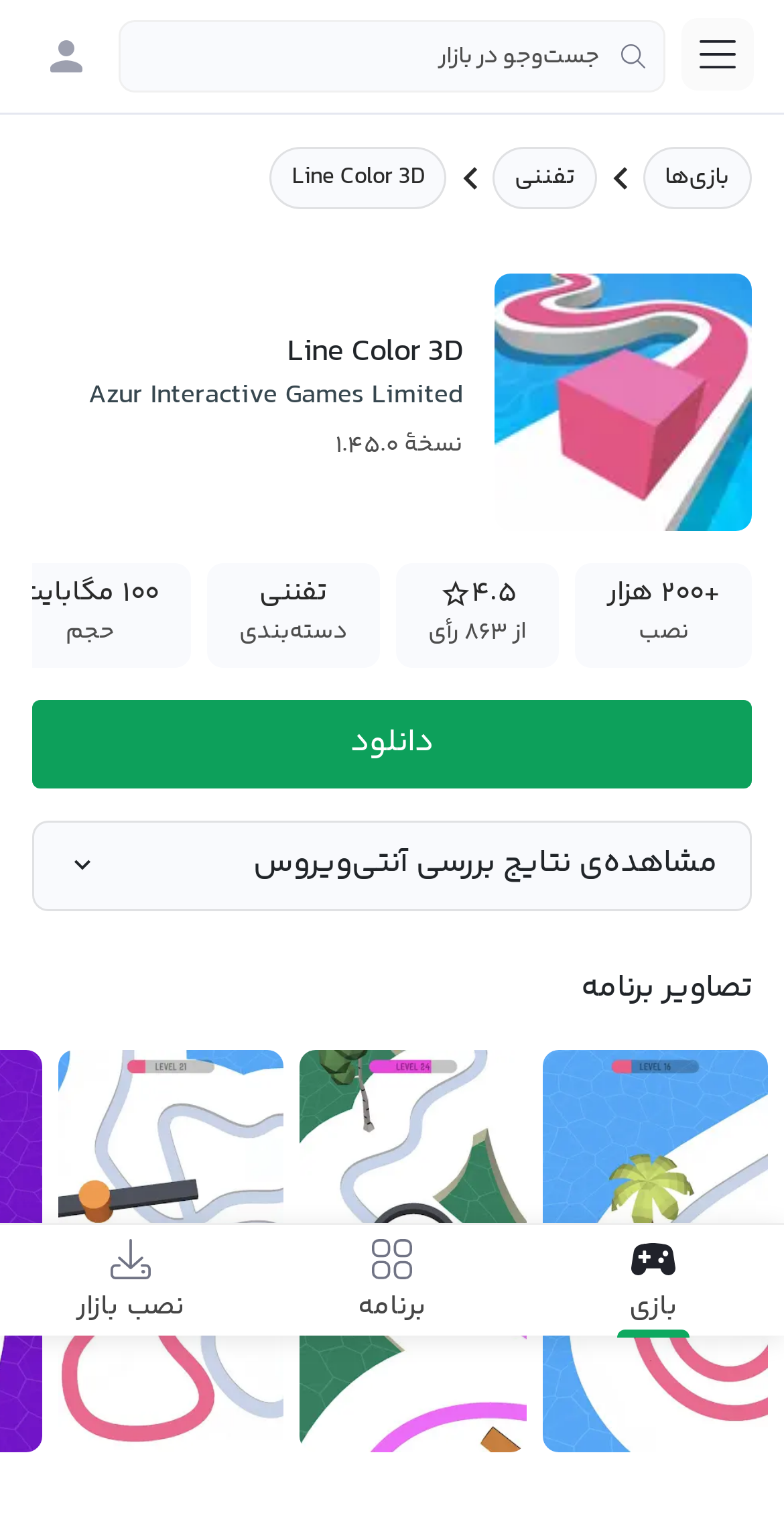Pinpoint the bounding box coordinates of the area that should be clicked to complete the following instruction: "Go to the game page". The coordinates must be given as four float numbers between 0 and 1, i.e., [left, top, right, bottom].

[0.82, 0.1, 0.959, 0.134]